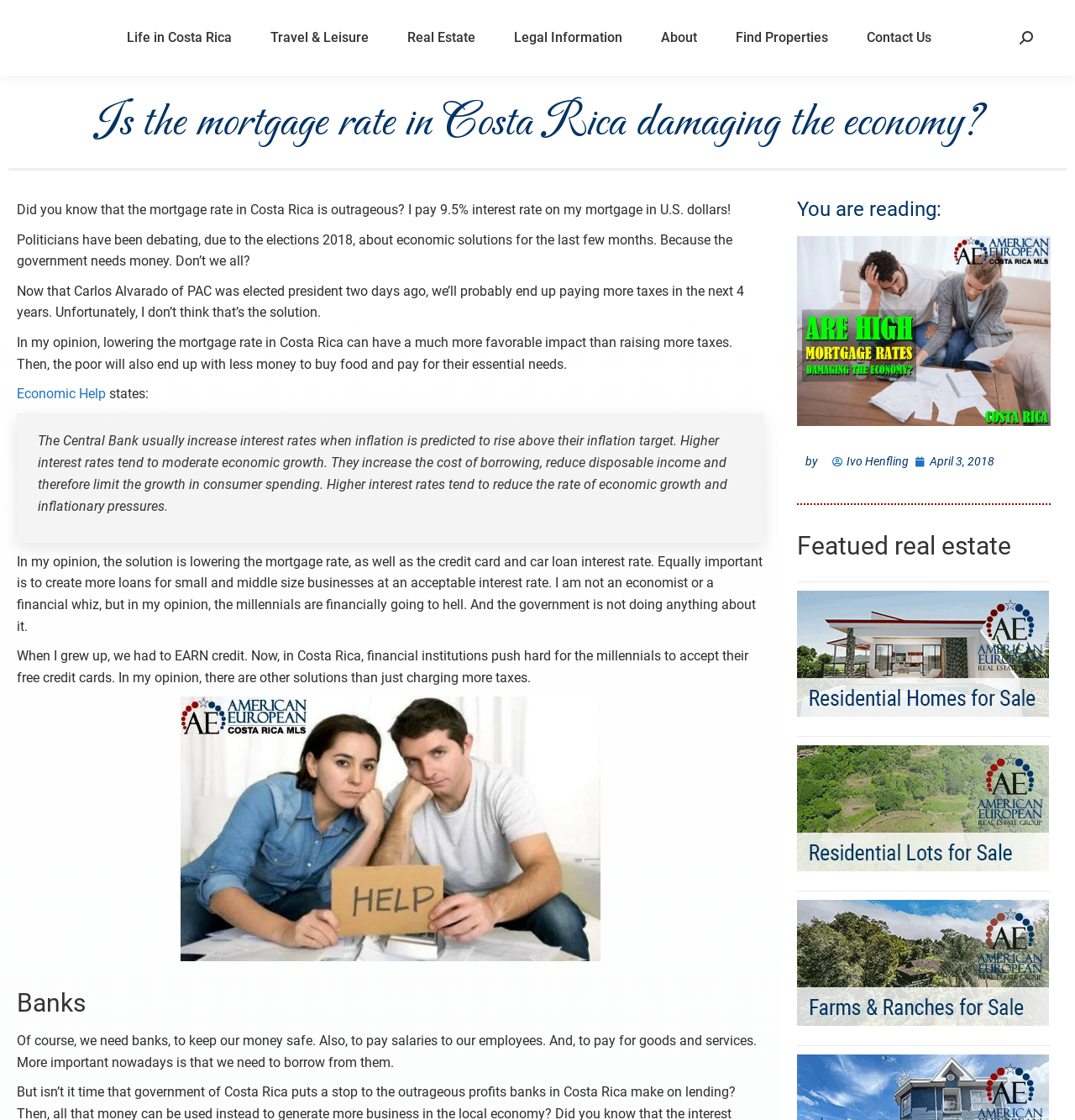What is the topic of the article?
Please answer the question as detailed as possible based on the image.

The topic of the article can be determined by reading the heading 'Is the mortgage rate in Costa Rica damaging the economy?' and the content of the article which discusses the impact of high mortgage rates on the economy and the millennials.